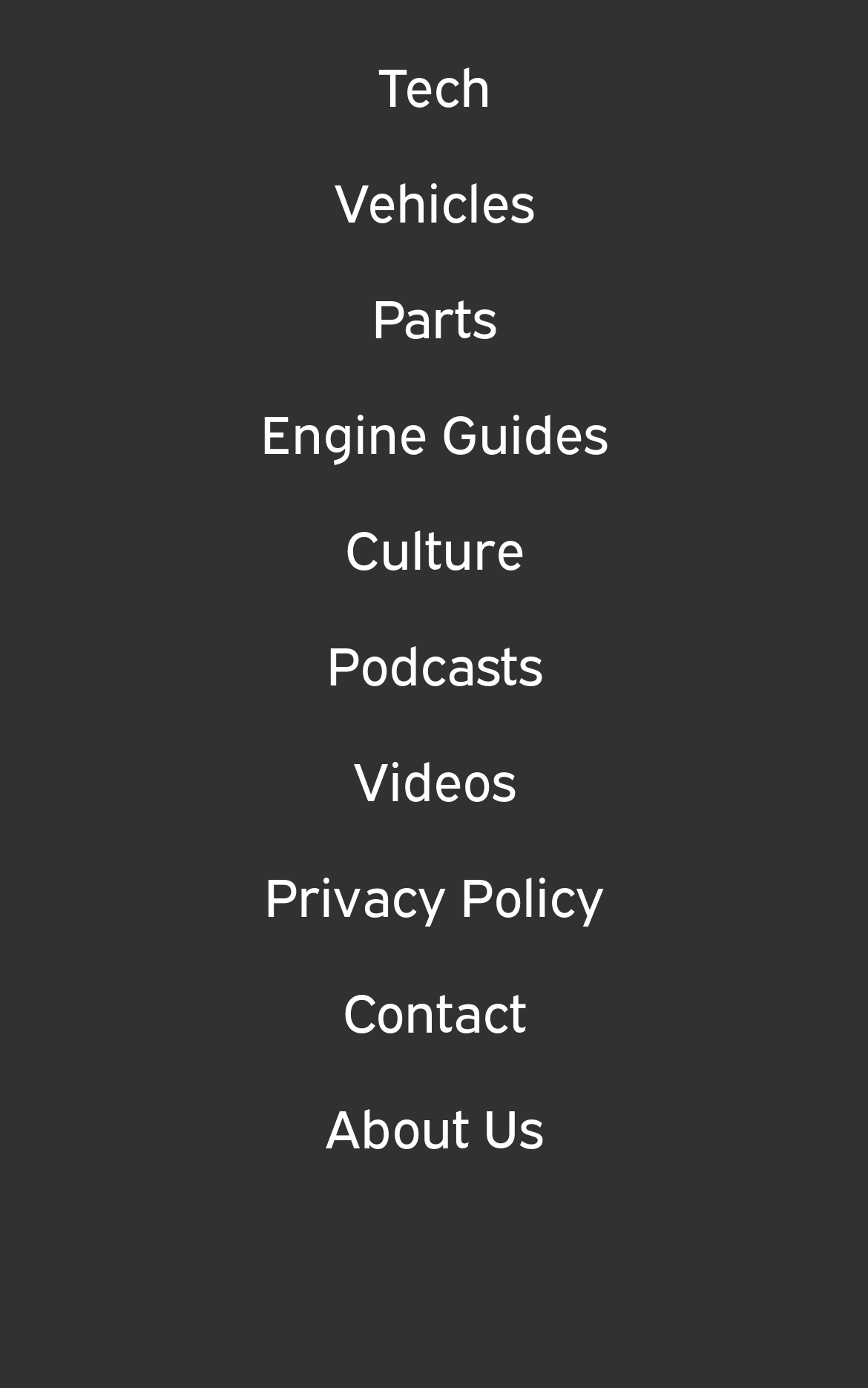What is the second link from the top in the footer navigation?
Provide a comprehensive and detailed answer to the question.

I examined the footer navigation section and found that the second link from the top is 'Vehicles', which has a bounding box of [0.385, 0.116, 0.615, 0.174].